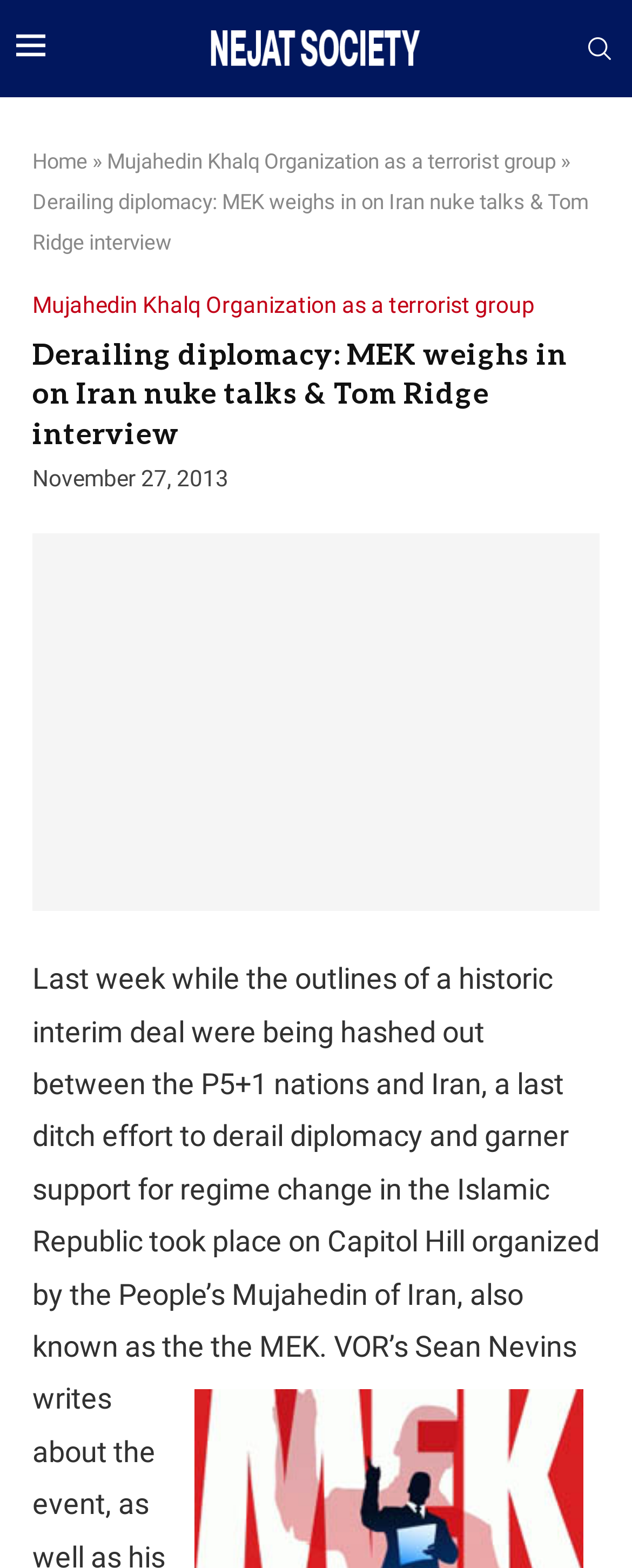When was the article published?
Answer the question based on the image using a single word or a brief phrase.

November 27, 2013